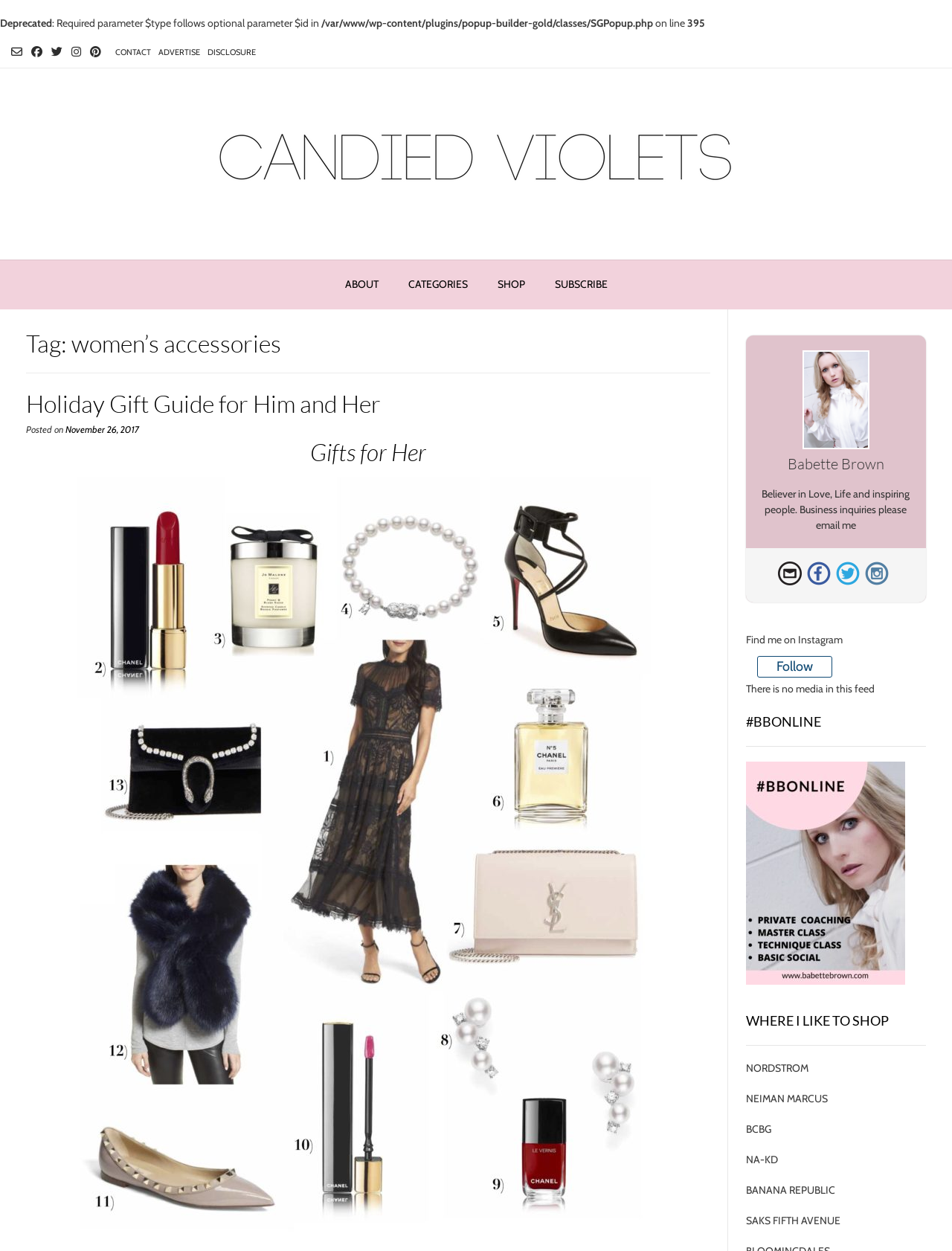Show the bounding box coordinates of the element that should be clicked to complete the task: "View CANDIED VIOLETS".

[0.177, 0.061, 0.823, 0.202]